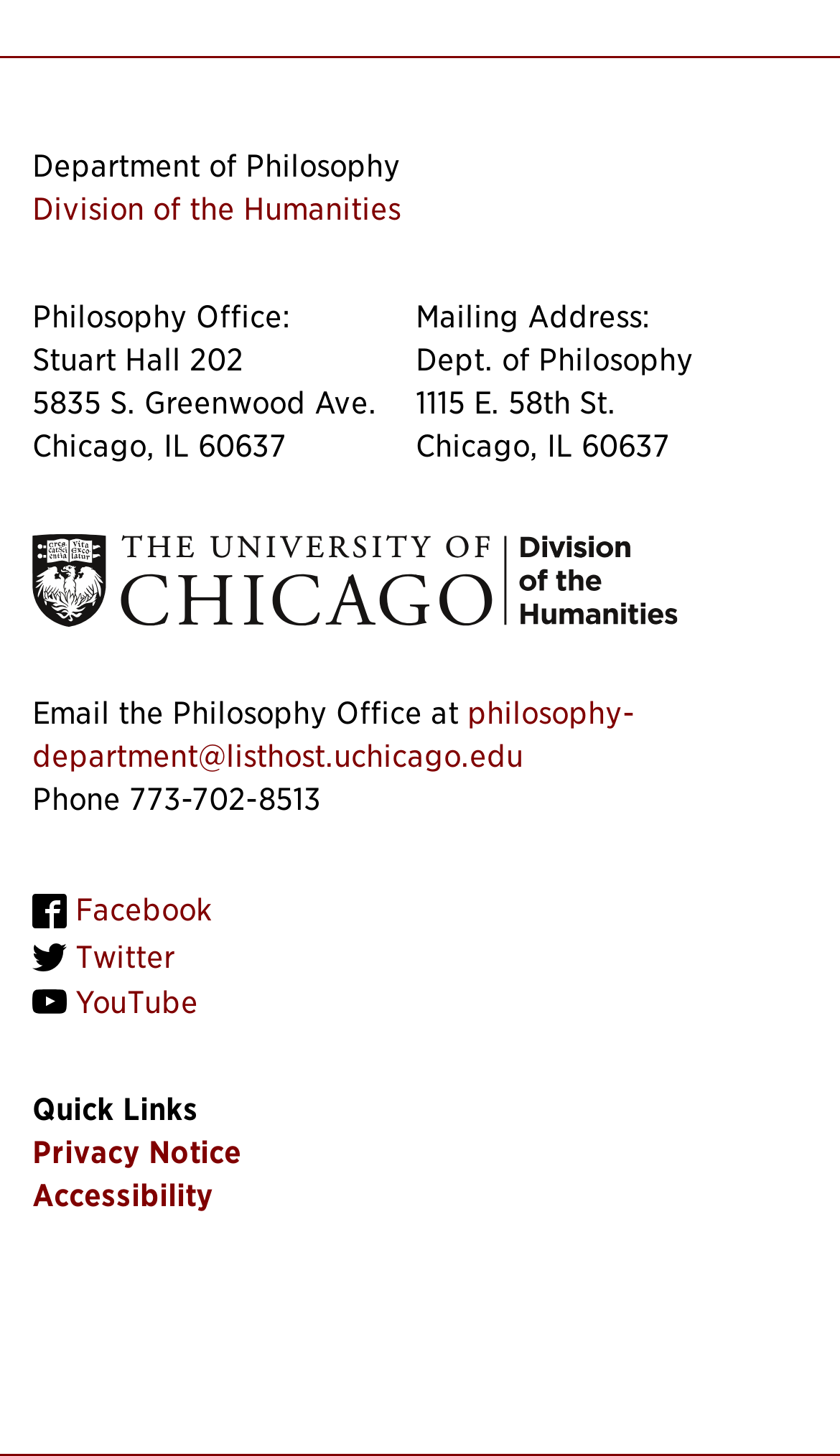Locate the bounding box coordinates of the segment that needs to be clicked to meet this instruction: "access the Accessibility page".

[0.038, 0.81, 0.254, 0.833]